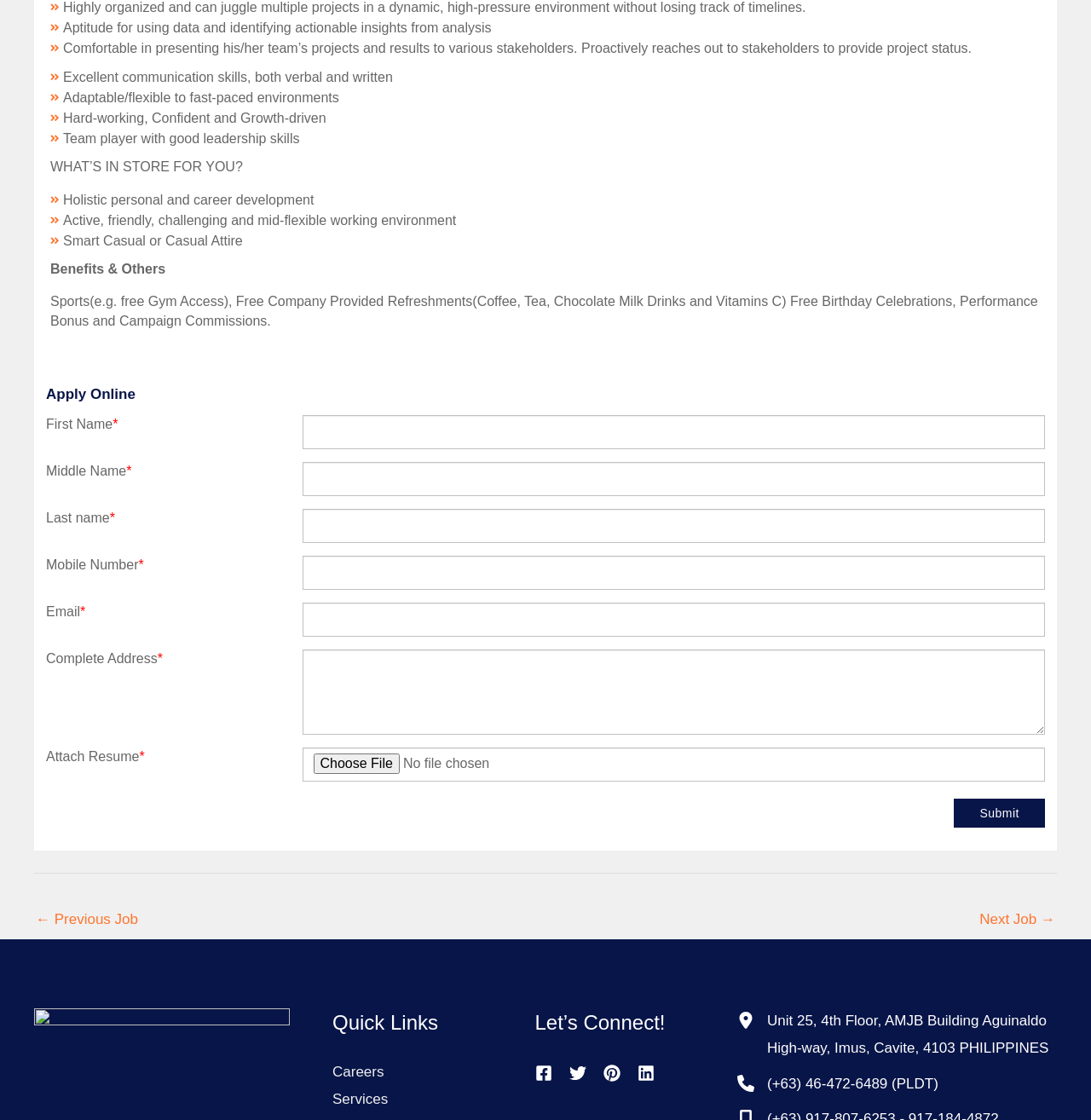Can you provide the bounding box coordinates for the element that should be clicked to implement the instruction: "Click Facebook"?

[0.49, 0.951, 0.506, 0.966]